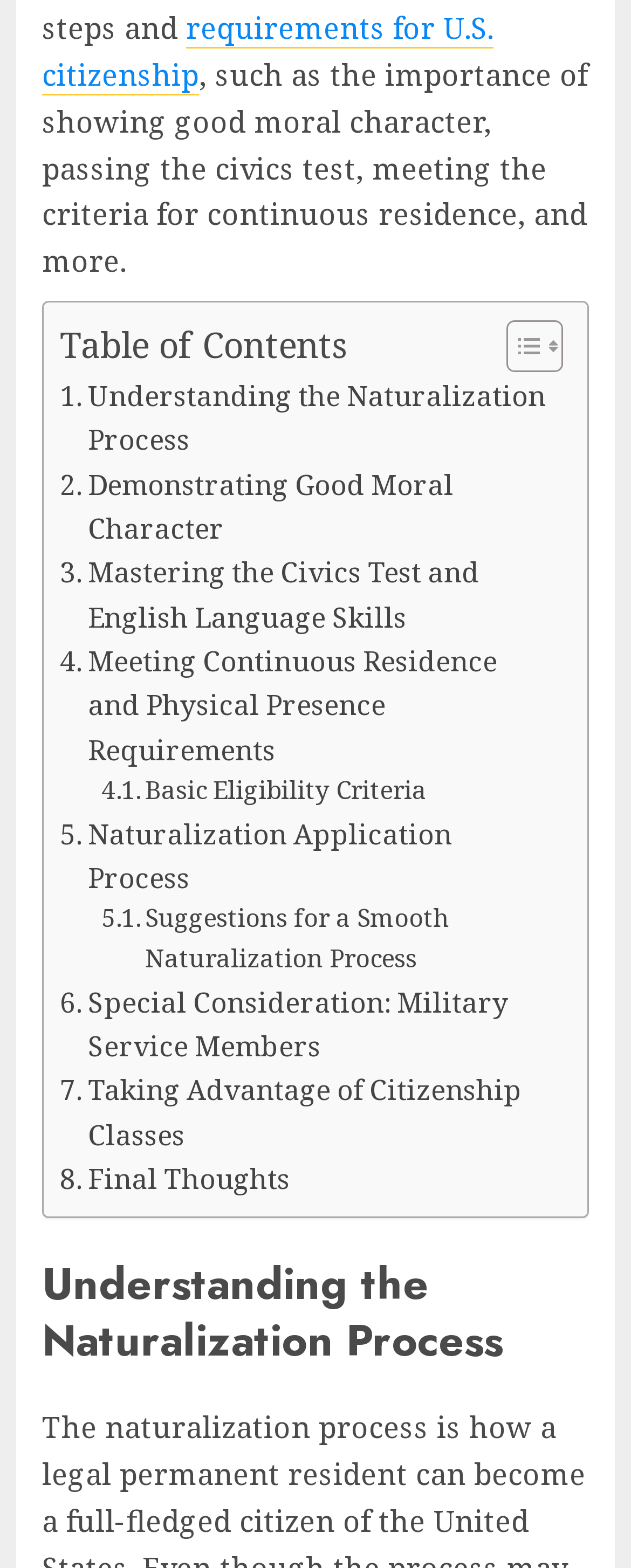Pinpoint the bounding box coordinates of the clickable area needed to execute the instruction: "Explore the naturalization application process". The coordinates should be specified as four float numbers between 0 and 1, i.e., [left, top, right, bottom].

[0.095, 0.518, 0.879, 0.574]